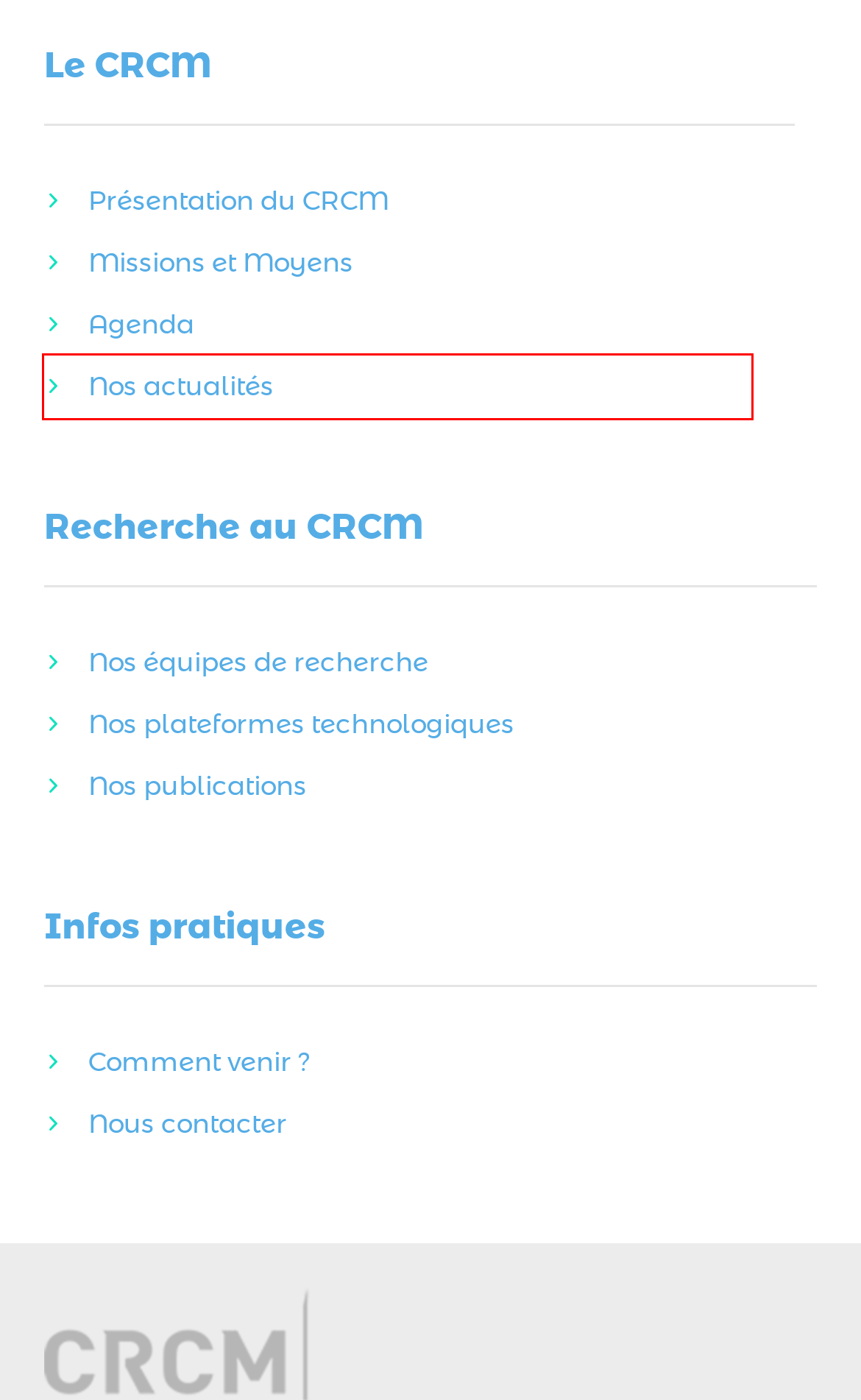You have a screenshot of a webpage with a red bounding box around an element. Choose the best matching webpage description that would appear after clicking the highlighted element. Here are the candidates:
A. Nous contacter | CRCM
B. Présentation du CRCM | CRCM
C. Centre national de la recherche scientifique (CNRS)
D. Pascal Finetti | CRCM
E. Évènements | CRCM
F. Publications PubMed |
G. Nos actualités | CRCM
H. Plateformes technologiques | CRCM

G